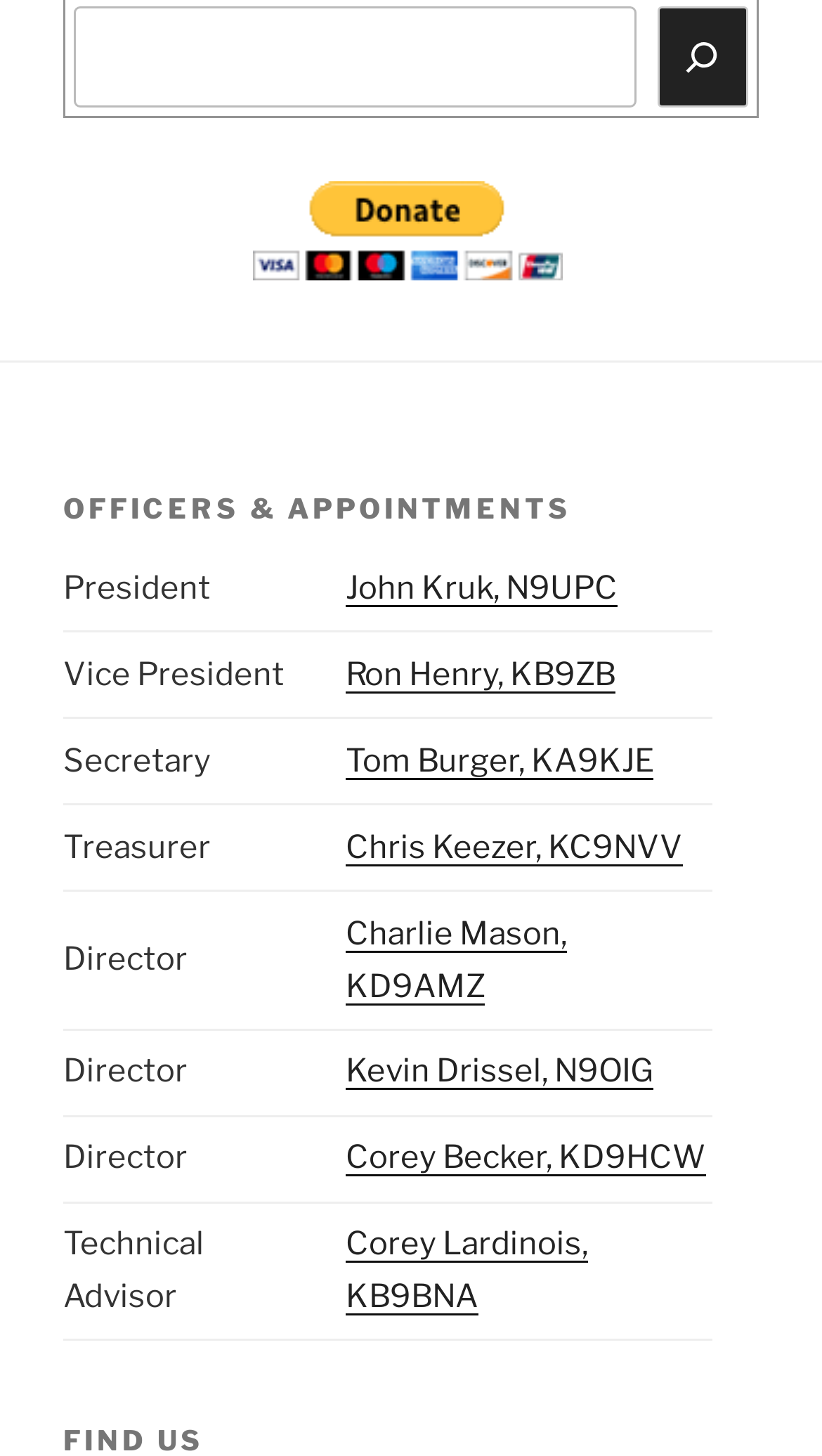Please answer the following query using a single word or phrase: 
How many officers are listed?

7